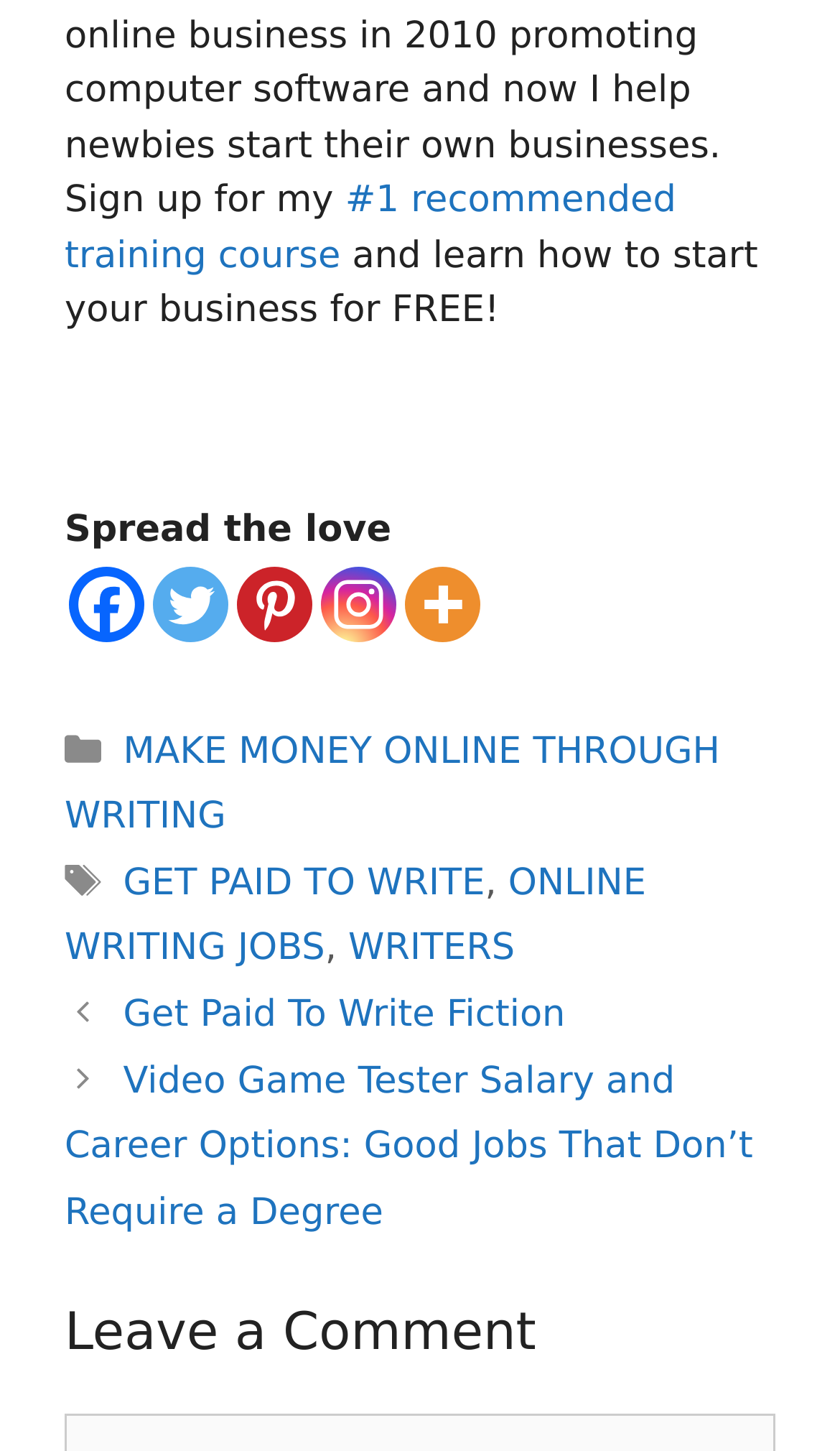What is the purpose of the section at the bottom of the webpage?
Use the information from the screenshot to give a comprehensive response to the question.

The section at the bottom of the webpage is for leaving a comment, which is indicated by the heading 'Leave a Comment'.